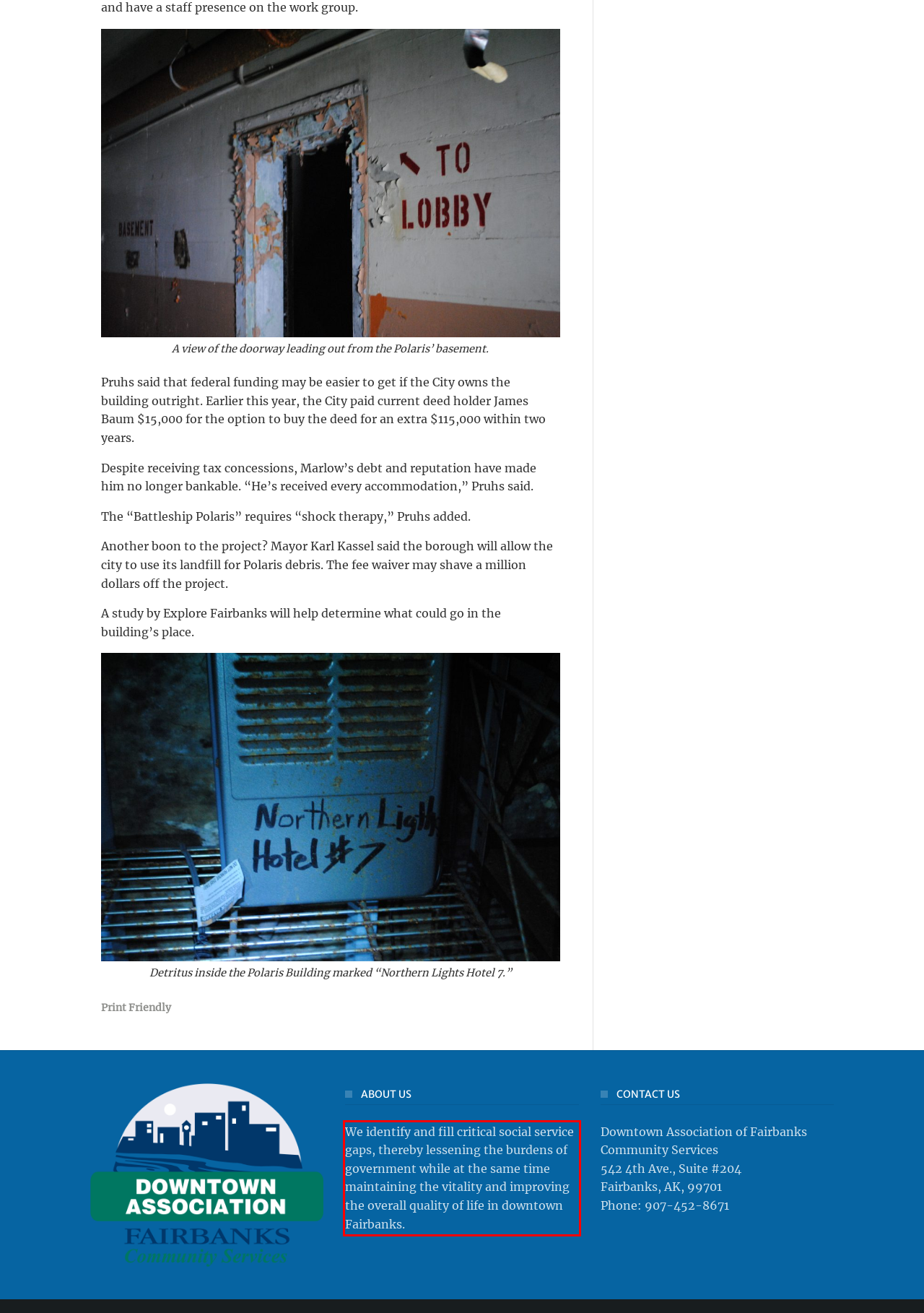Using the webpage screenshot, recognize and capture the text within the red bounding box.

We identify and fill critical social service gaps, thereby lessening the burdens of government while at the same time maintaining the vitality and improving the overall quality of life in downtown Fairbanks.